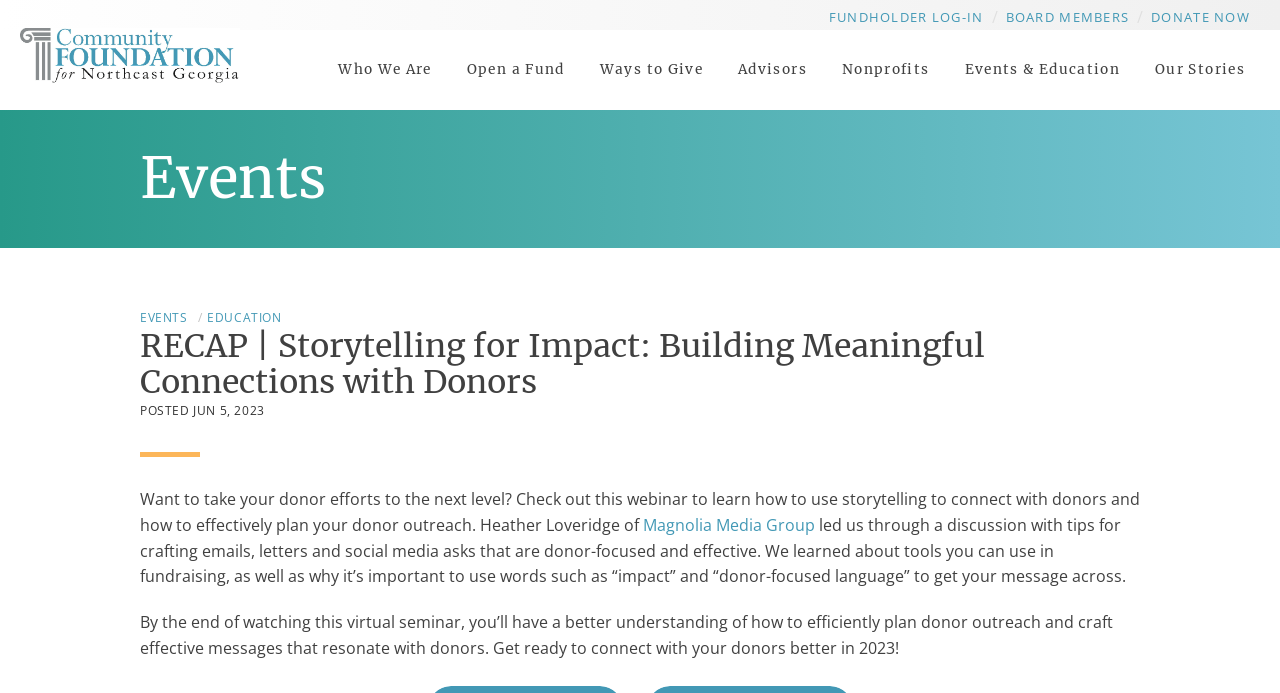Determine the bounding box coordinates for the region that must be clicked to execute the following instruction: "follow the link '[2006] ECR I-403'".

None